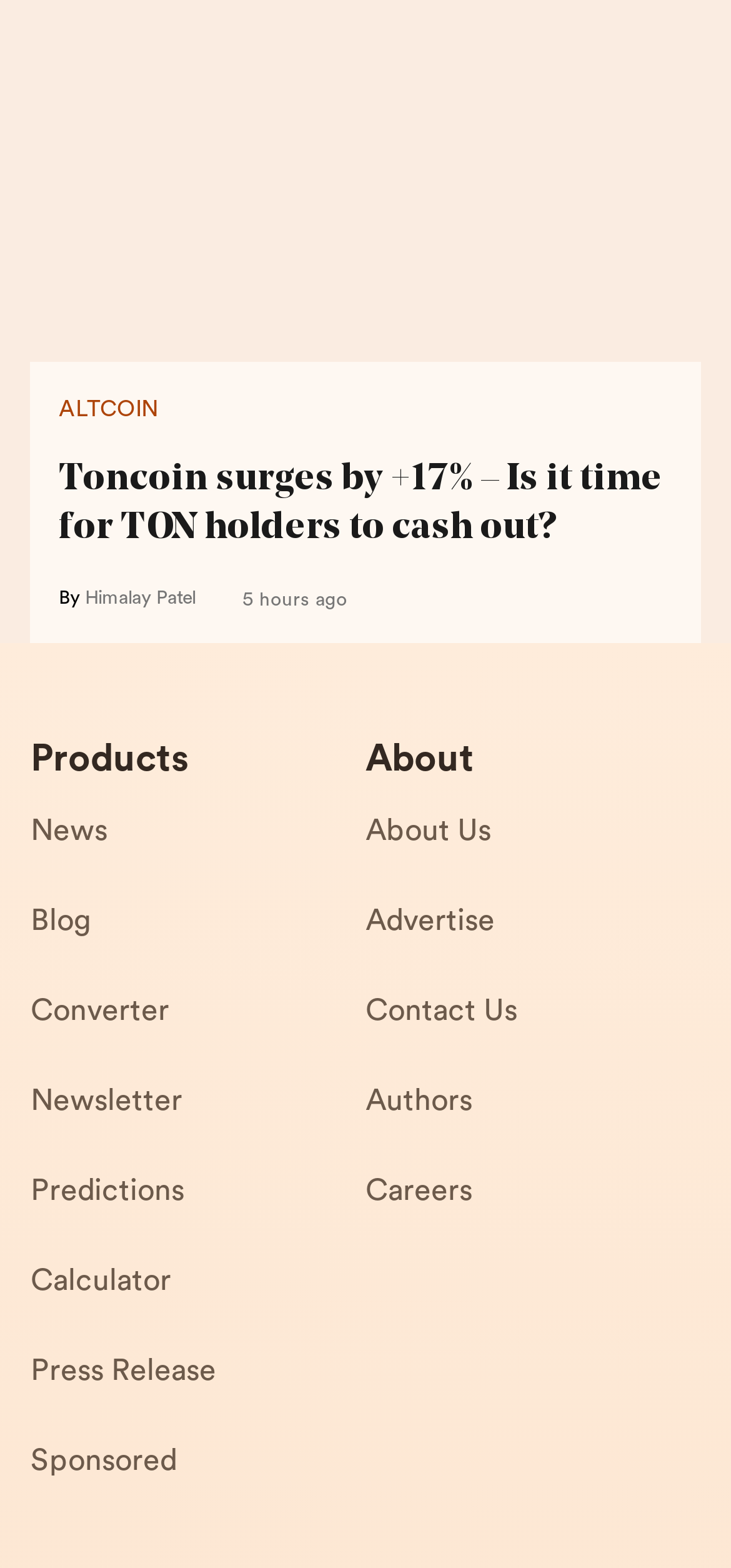How many links are there in the products section?
From the details in the image, answer the question comprehensively.

I counted the number of links in the products section by looking at the links starting from 'News' to 'Sponsored' which are all part of the products section.